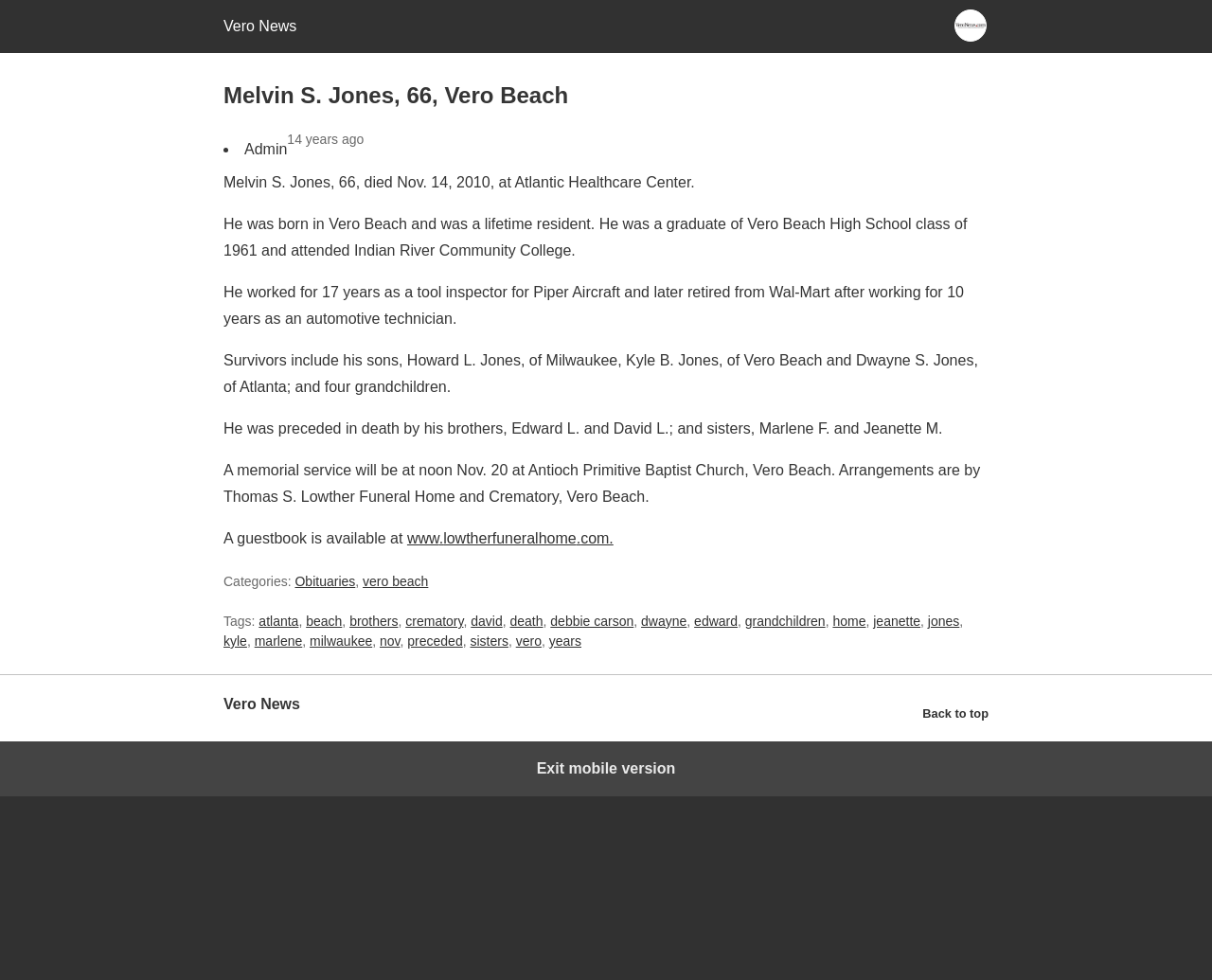Please identify the bounding box coordinates of the clickable area that will allow you to execute the instruction: "Visit the funeral home website".

[0.366, 0.541, 0.476, 0.557]